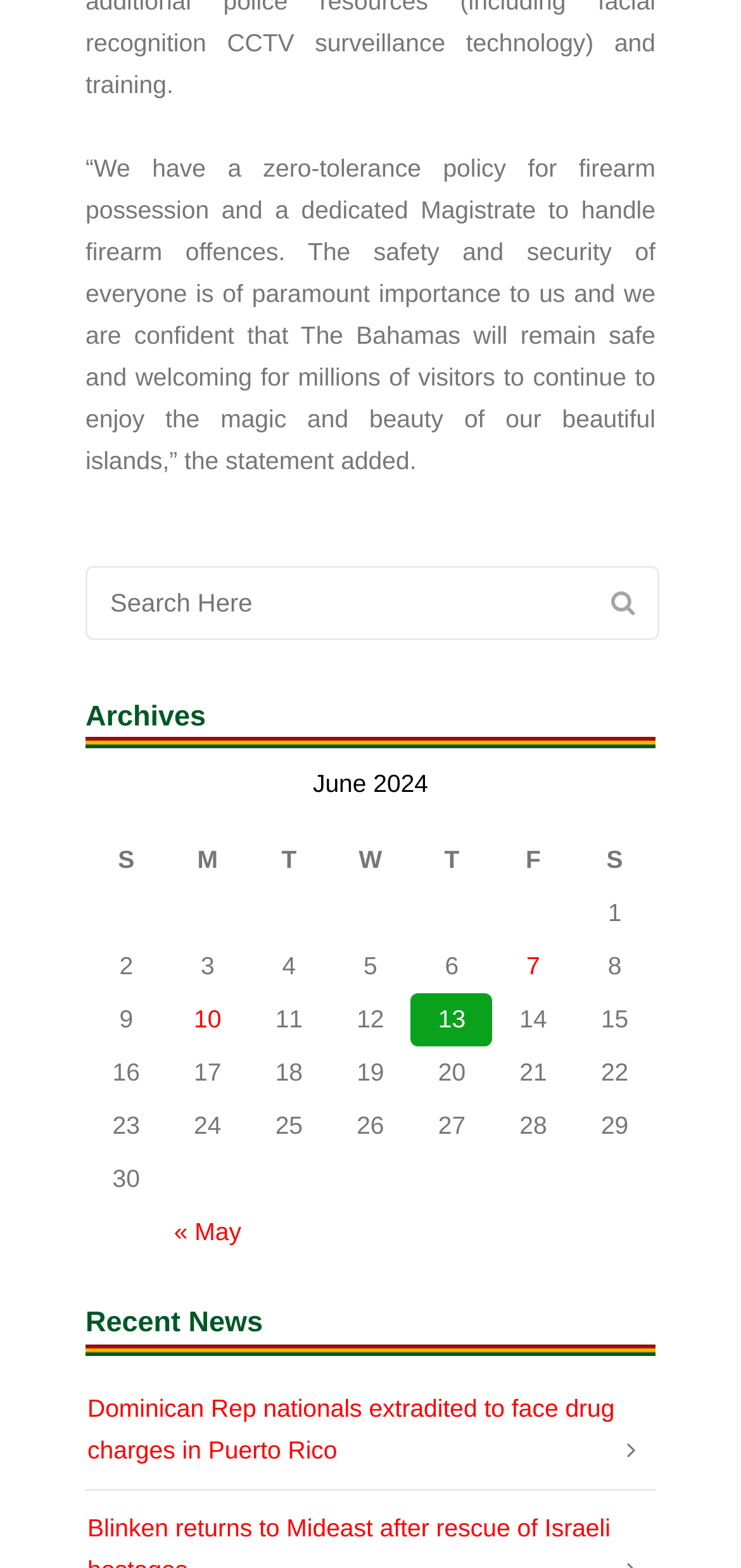How many links are in the 'Recent News' section?
Could you give a comprehensive explanation in response to this question?

The 'Recent News' section has one link with the text 'Dominican Rep nationals extradited to face drug charges in Puerto Rico', so there is one link in the 'Recent News' section.